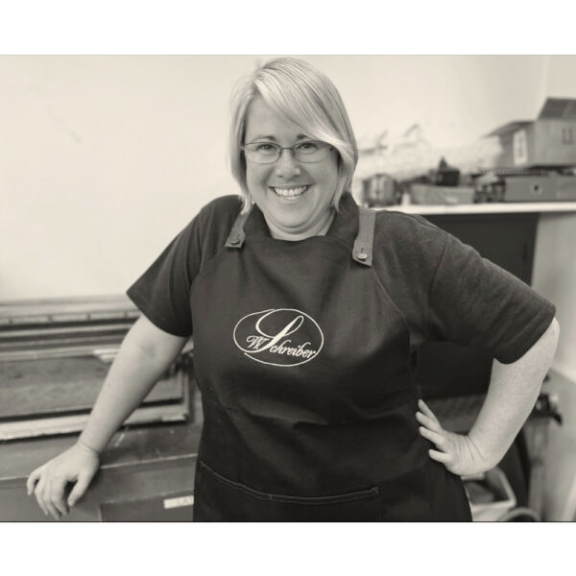Answer the question with a brief word or phrase:
What is Tanya's background?

Bassoon performance